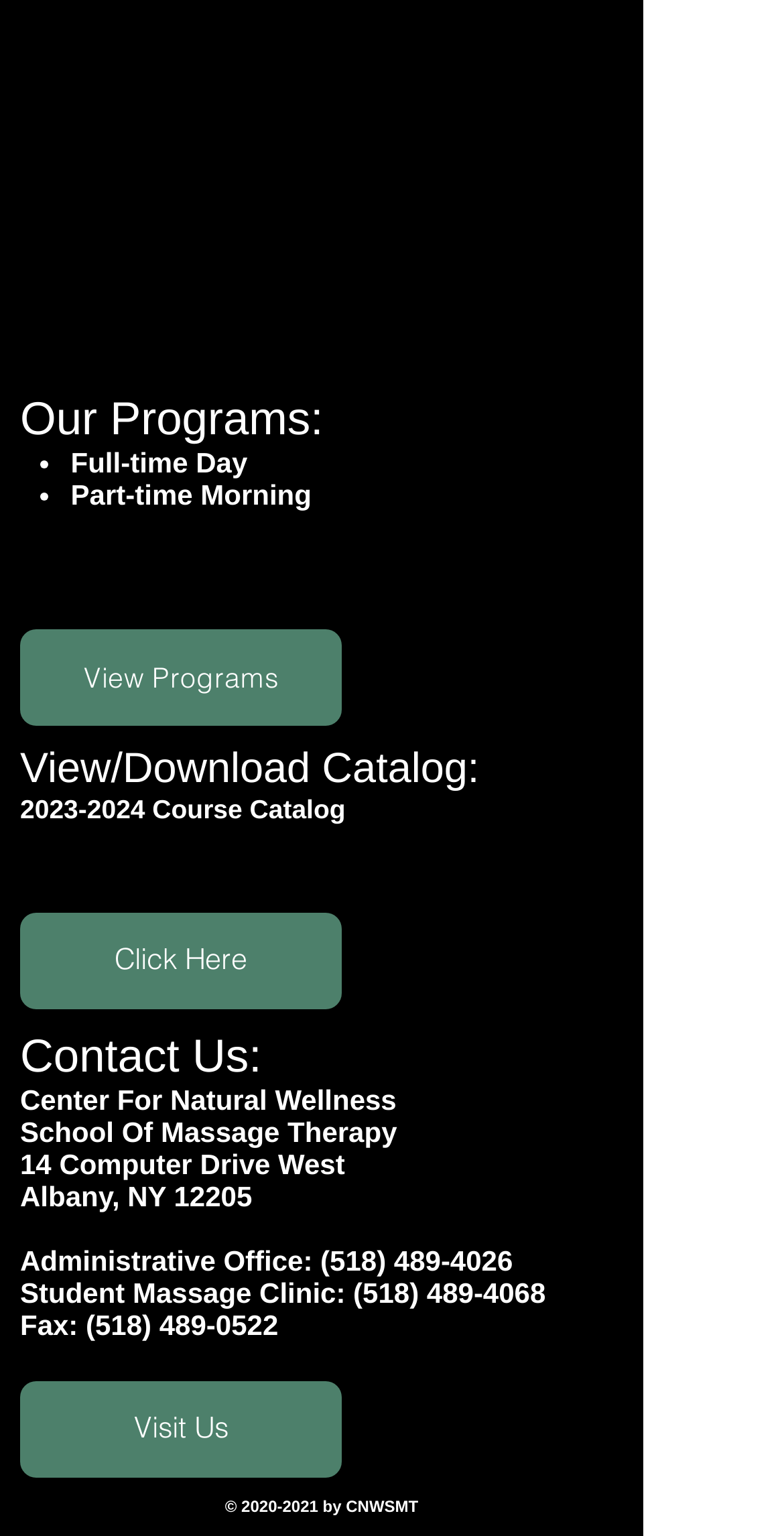What is the phone number of the Administrative Office?
Please ensure your answer to the question is detailed and covers all necessary aspects.

The phone number is mentioned in the static text element, which provides contact information for the Administrative Office. The phone number is formatted with an area code and local number, indicating that it is a specific phone number for the office.